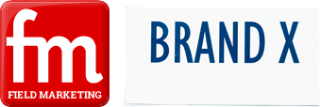Respond to the question below with a concise word or phrase:
What is the background of the logo?

Clean